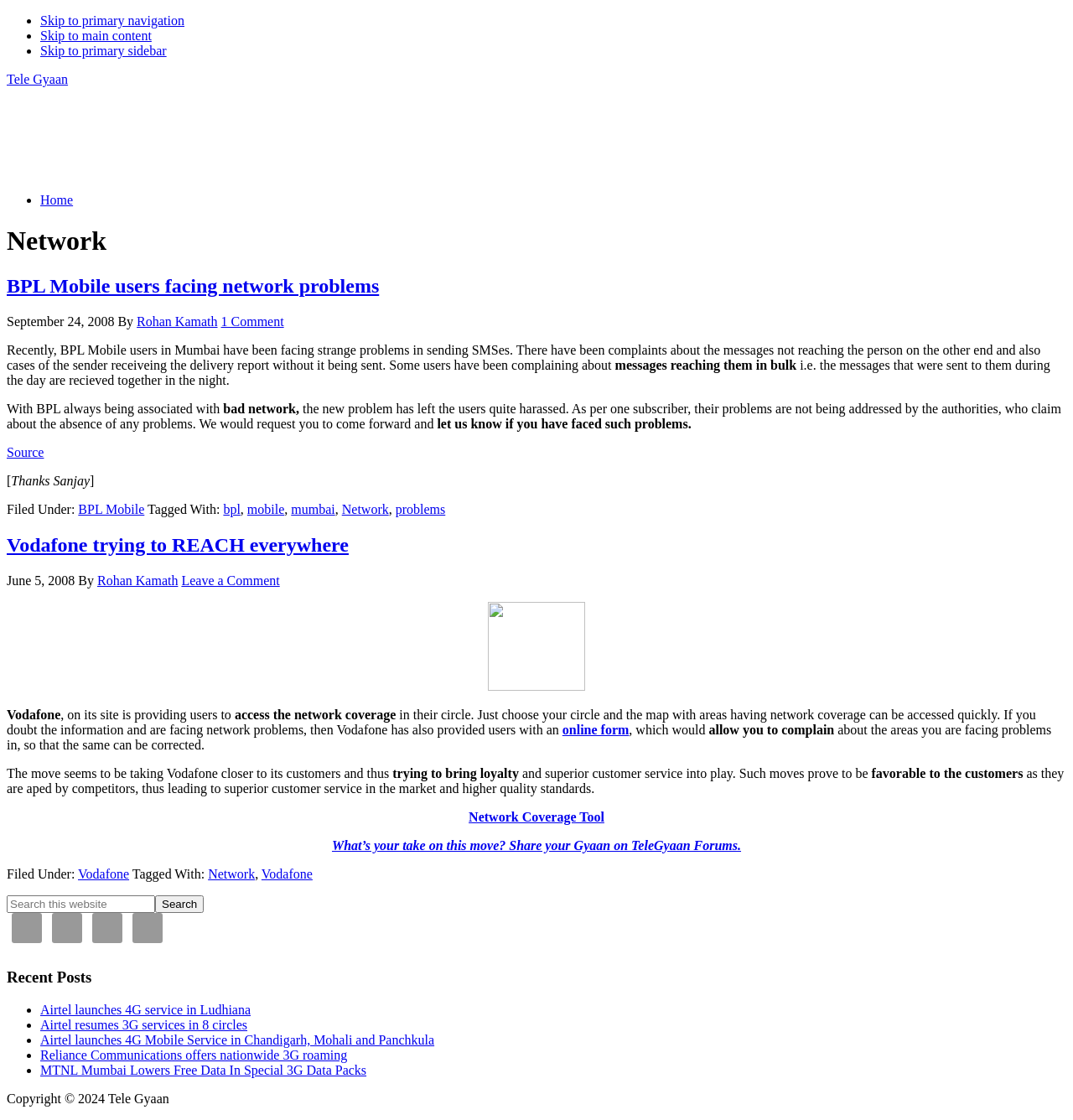Please specify the bounding box coordinates for the clickable region that will help you carry out the instruction: "Read what Deep Sleep users say about the program".

None